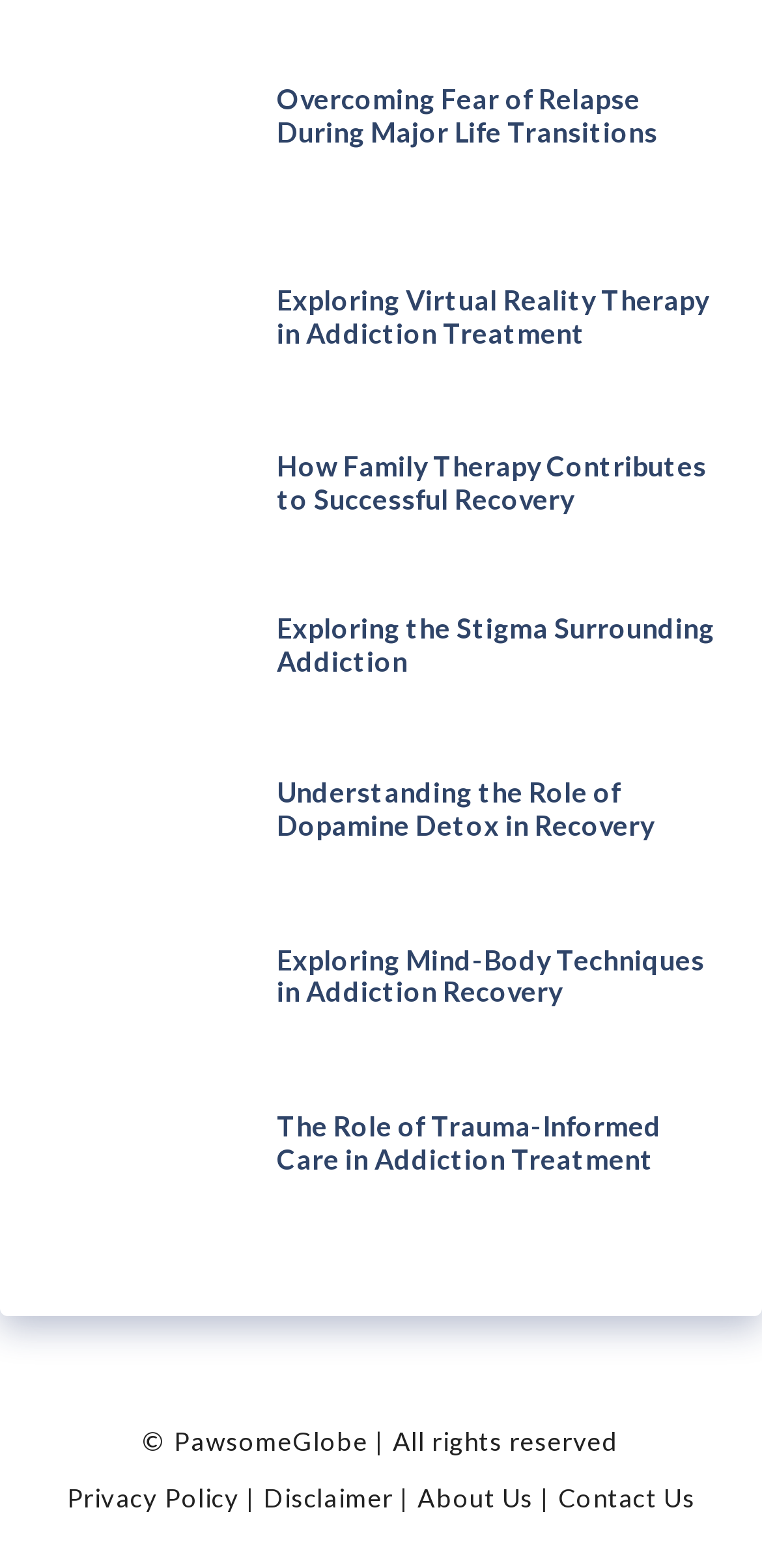Please locate the bounding box coordinates of the element that should be clicked to achieve the given instruction: "Contact us".

[0.732, 0.945, 0.912, 0.965]